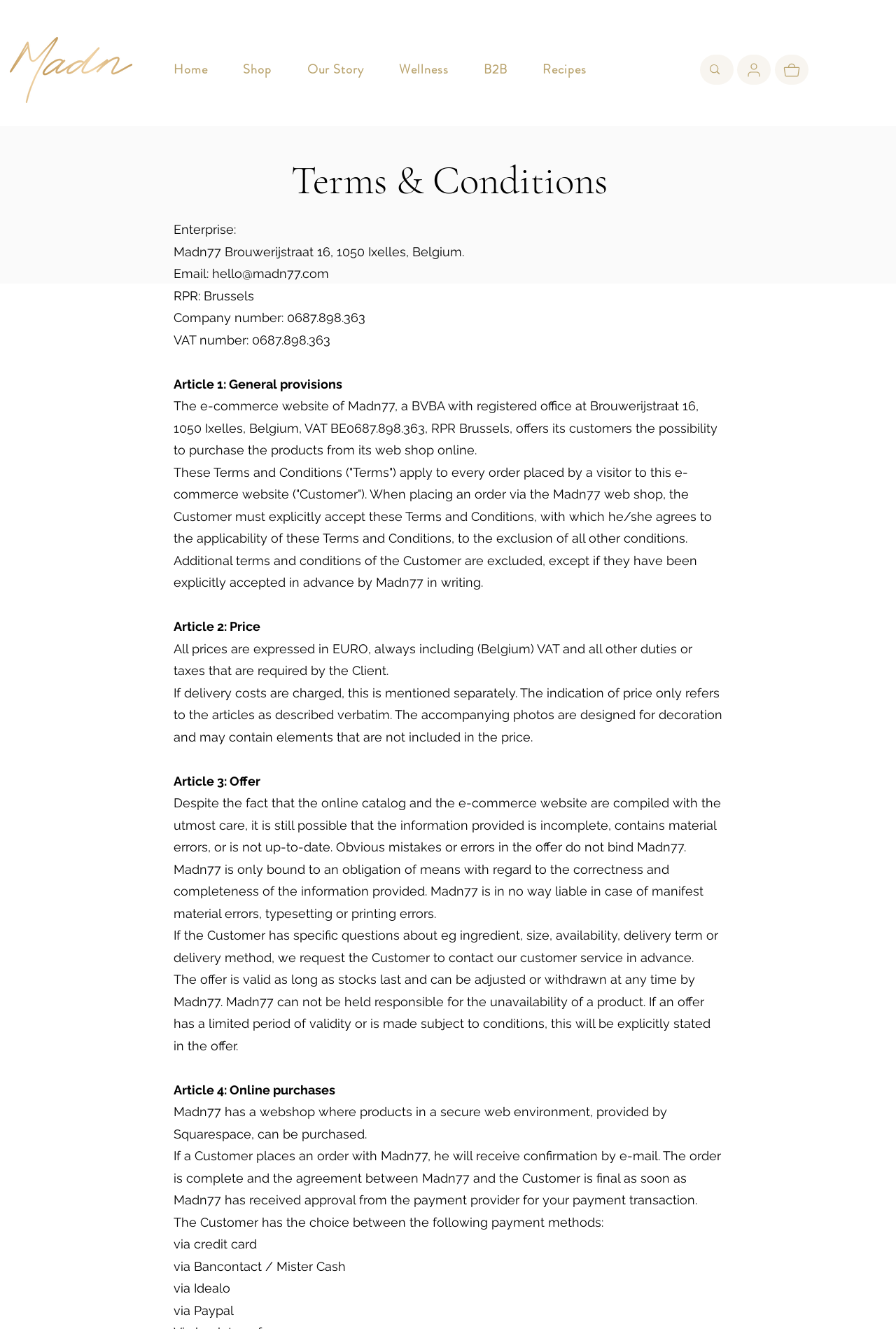Determine the coordinates of the bounding box that should be clicked to complete the instruction: "Share this item on Facebook". The coordinates should be represented by four float numbers between 0 and 1: [left, top, right, bottom].

None